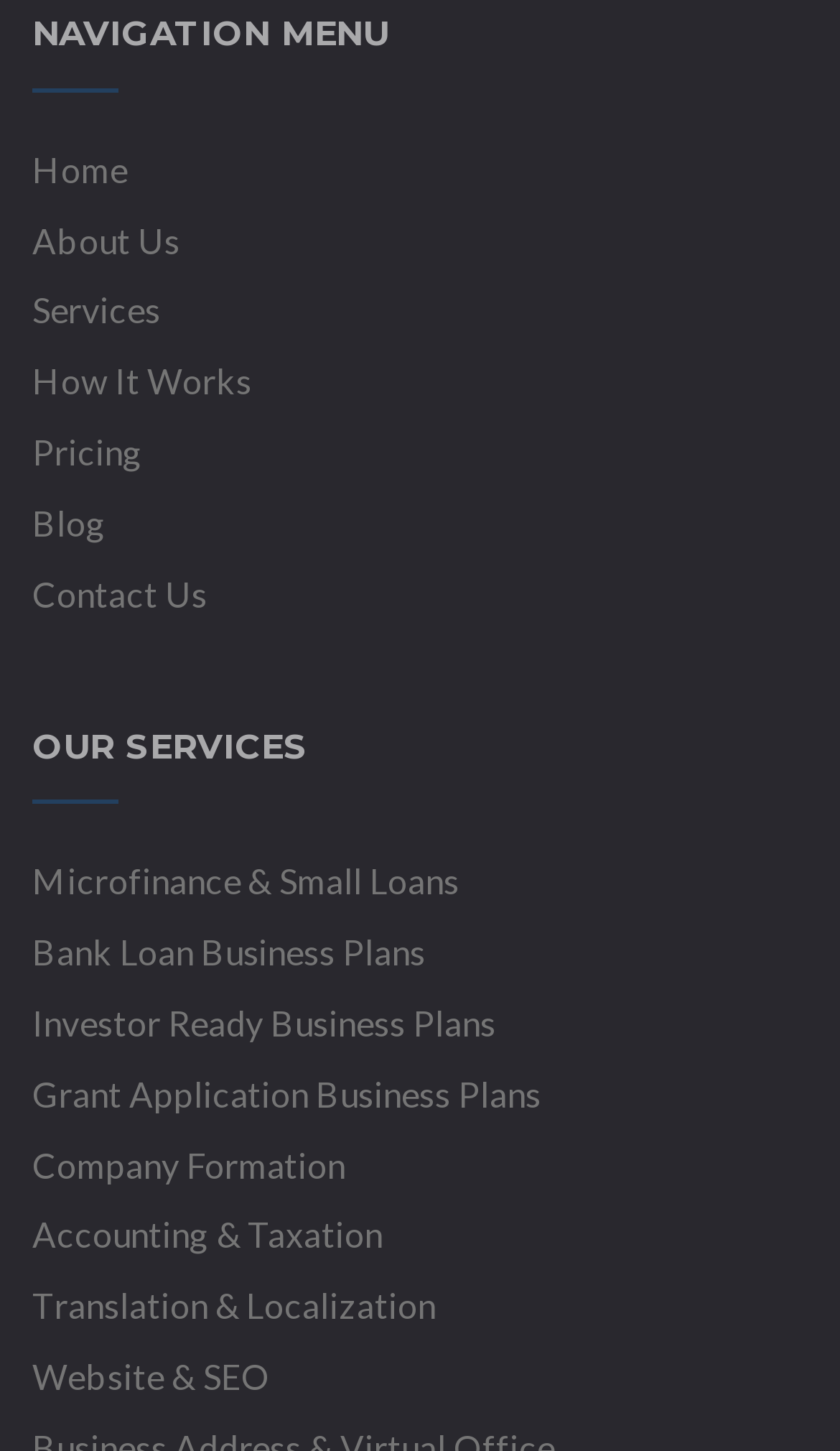Given the description "Company Formation", determine the bounding box of the corresponding UI element.

[0.038, 0.788, 0.411, 0.816]